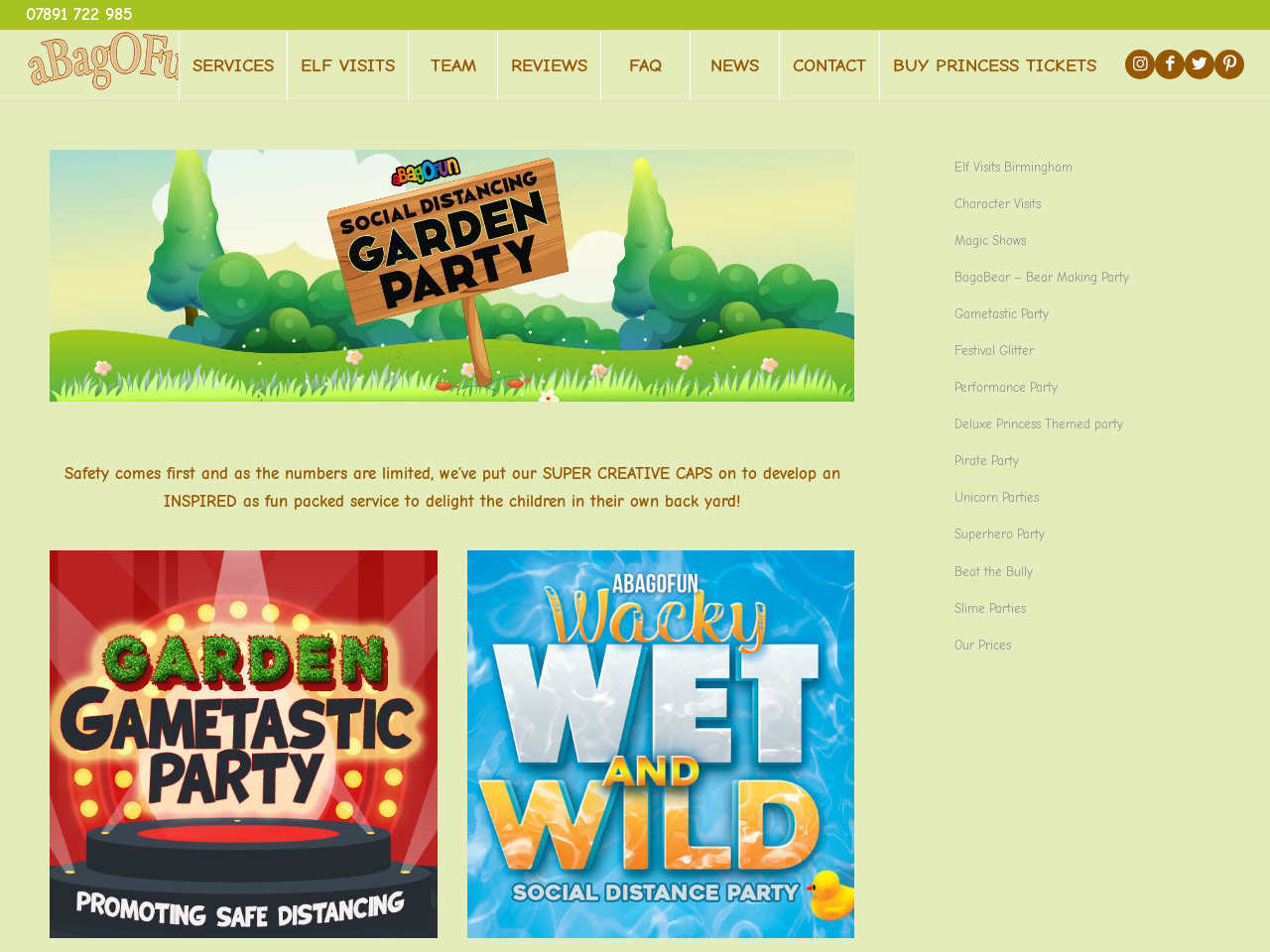Using the format (top-left x, top-left y, bottom-right x, bottom-right y), provide the bounding box coordinates for the described UI element. All values should be floating point numbers between 0 and 1: BagaBear – Bear Making Party

[0.752, 0.273, 0.961, 0.312]